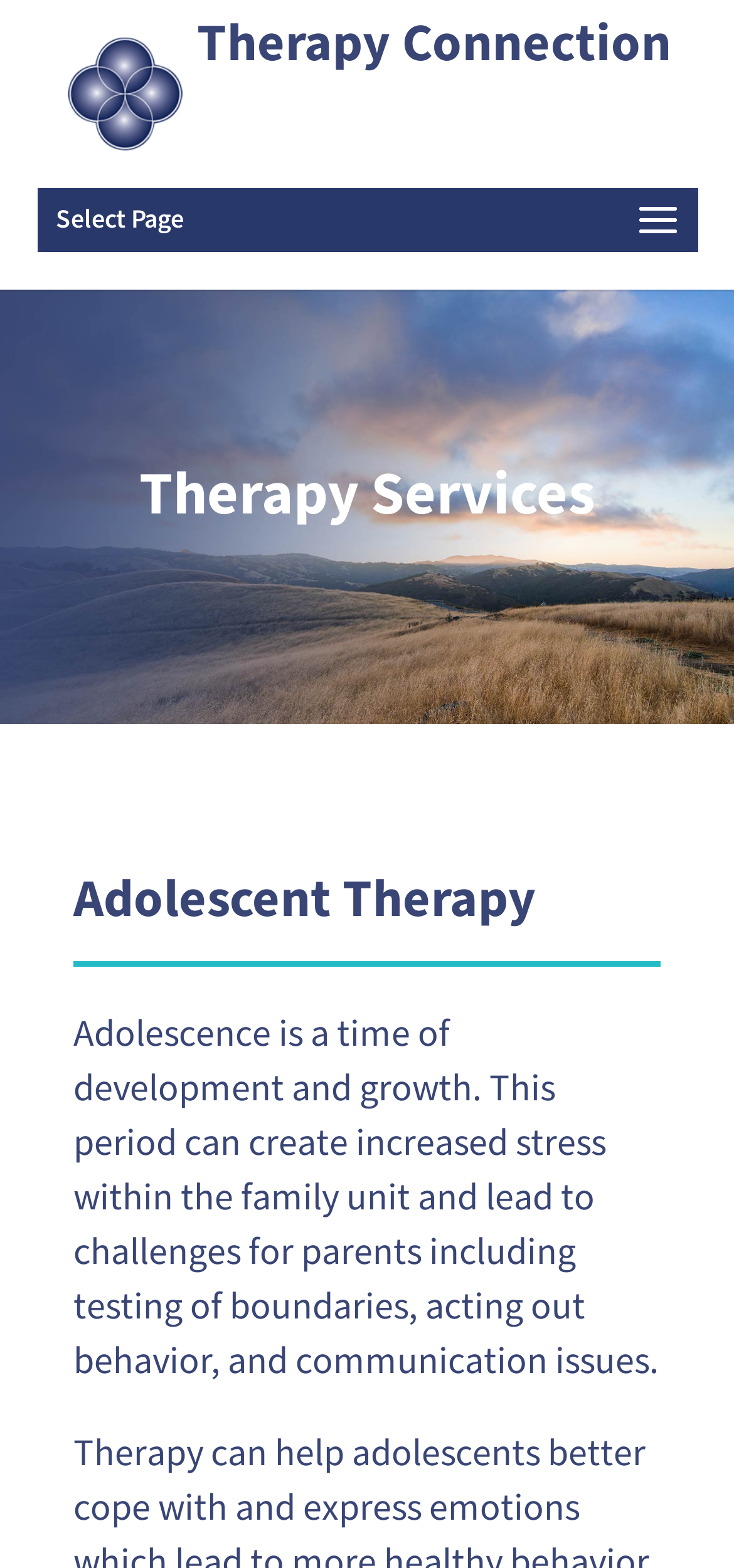Respond to the question below with a single word or phrase:
What issues can arise in families during adolescence?

Stress, boundary testing, acting out